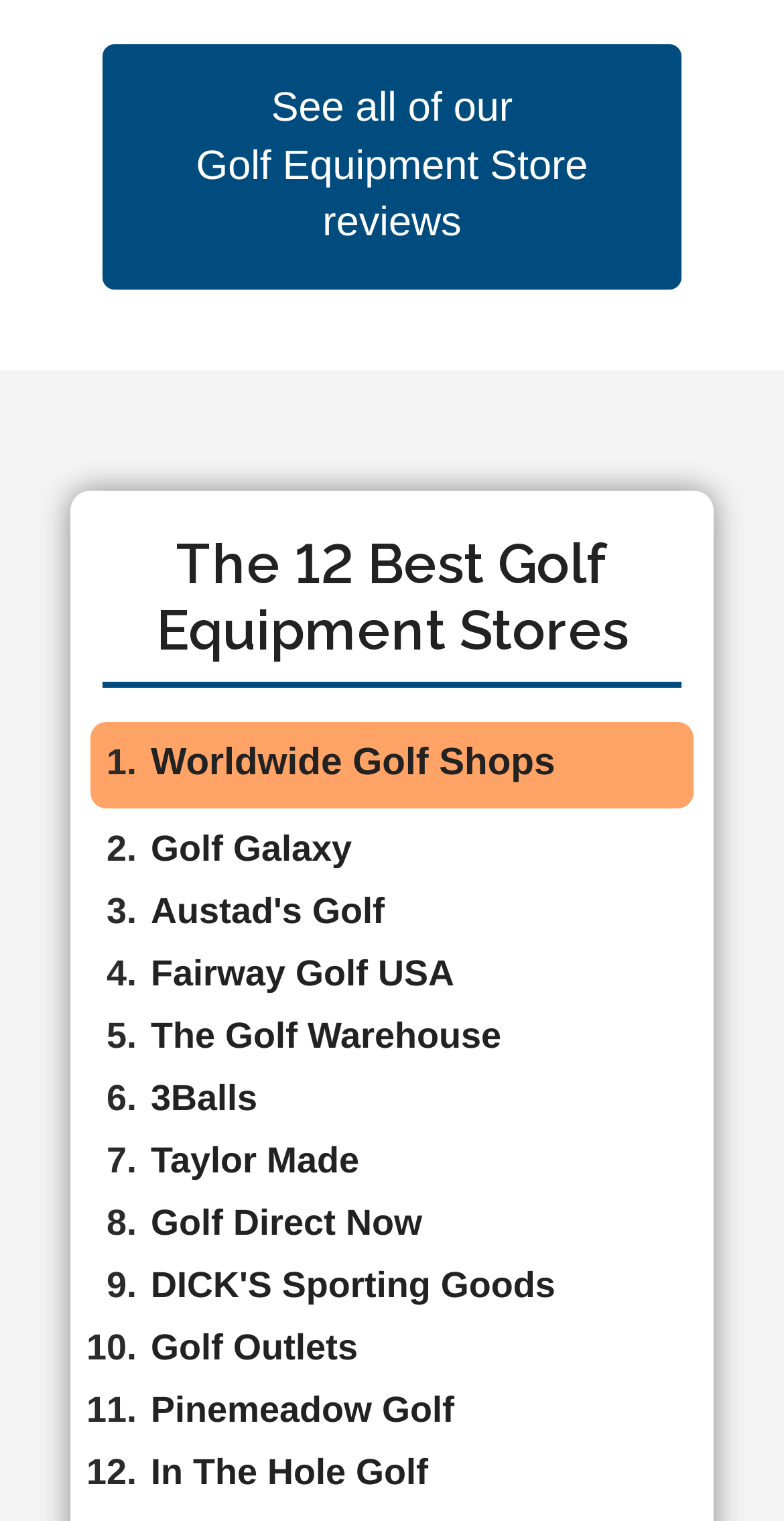Can you give a detailed response to the following question using the information from the image? Can I find reviews of all golf equipment stores on this webpage?

The webpage has a link 'See all of our Golf Equipment Store reviews' at the top, suggesting that not all reviews are on this page, but rather a selection of the top 12 stores.